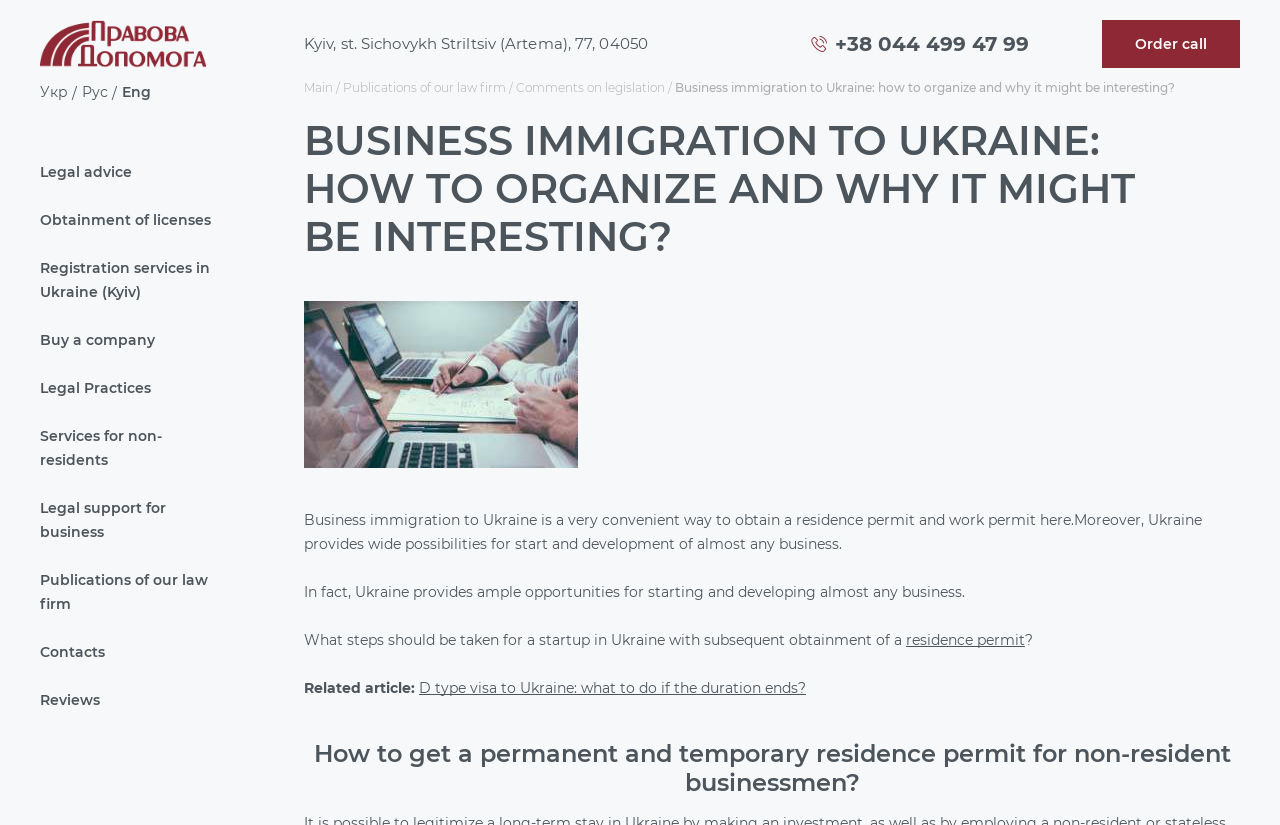Locate the bounding box of the UI element defined by this description: "Registration services in Ukraine (Kyiv)". The coordinates should be given as four float numbers between 0 and 1, formatted as [left, top, right, bottom].

[0.0, 0.295, 0.195, 0.383]